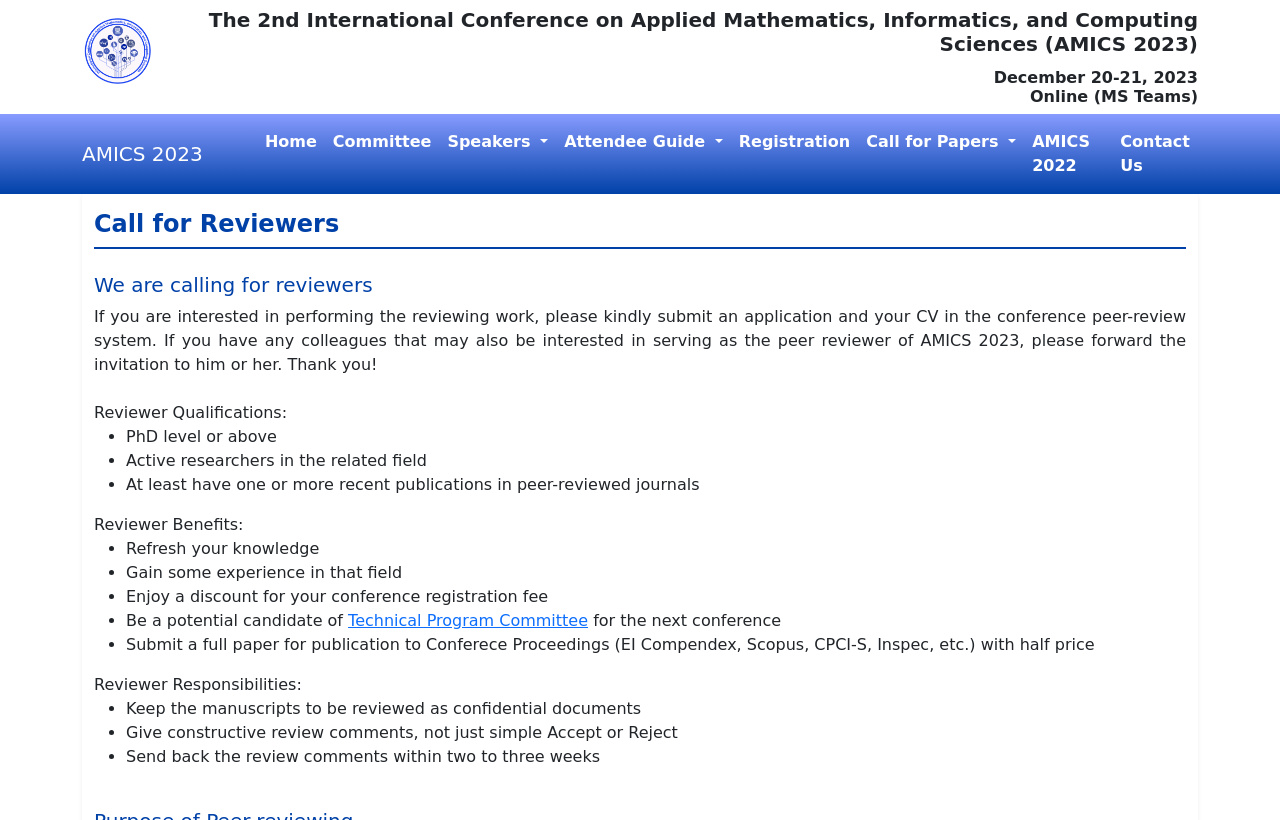What is the benefit of being a reviewer for AMICS 2023?
Carefully analyze the image and provide a thorough answer to the question.

I found the answer by reading the section 'Reviewer Benefits:' which lists several benefits, including 'Refresh your knowledge', 'Gain some experience in that field', and others.